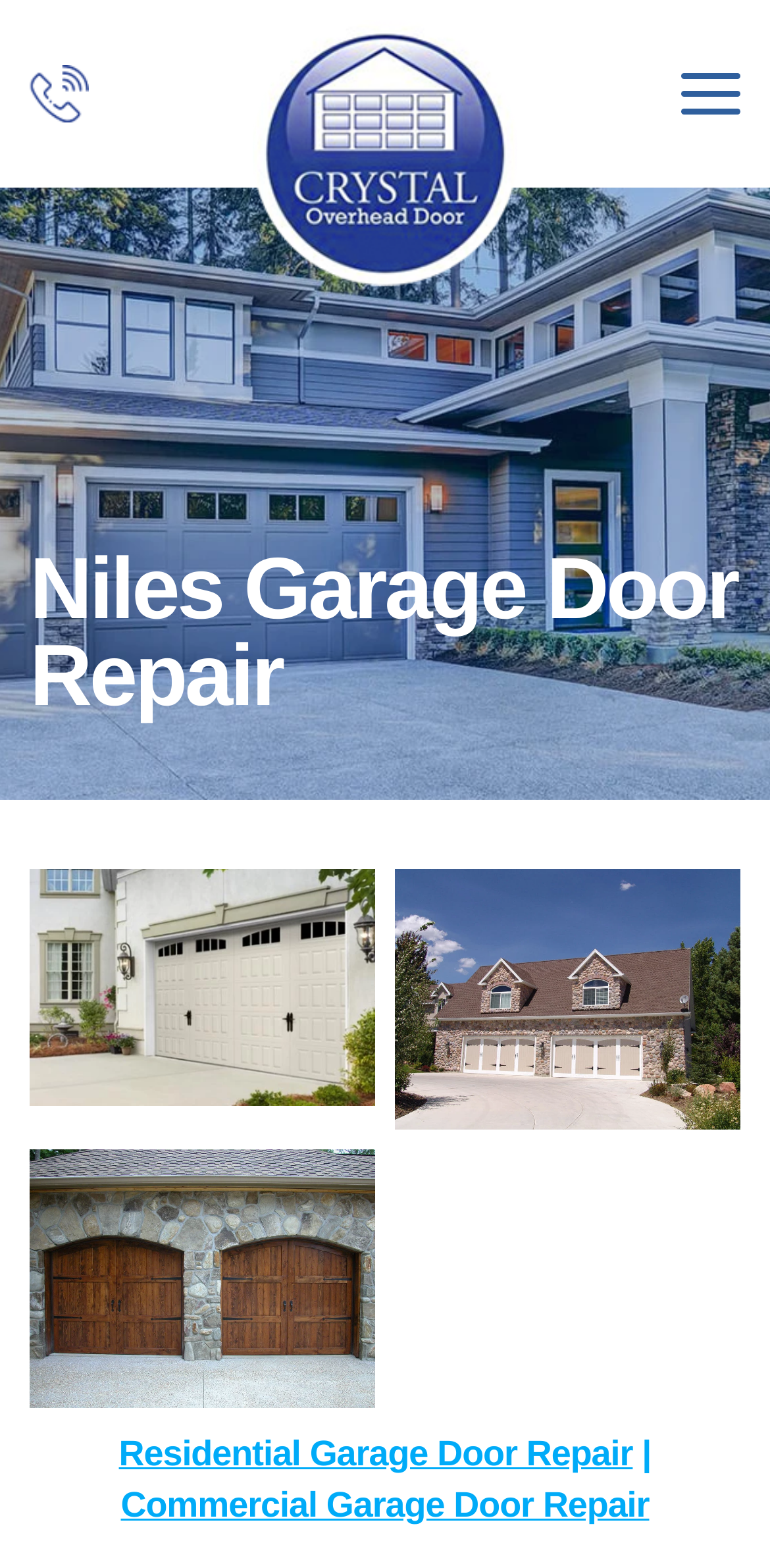How many images are on the webpage?
Based on the screenshot, respond with a single word or phrase.

3